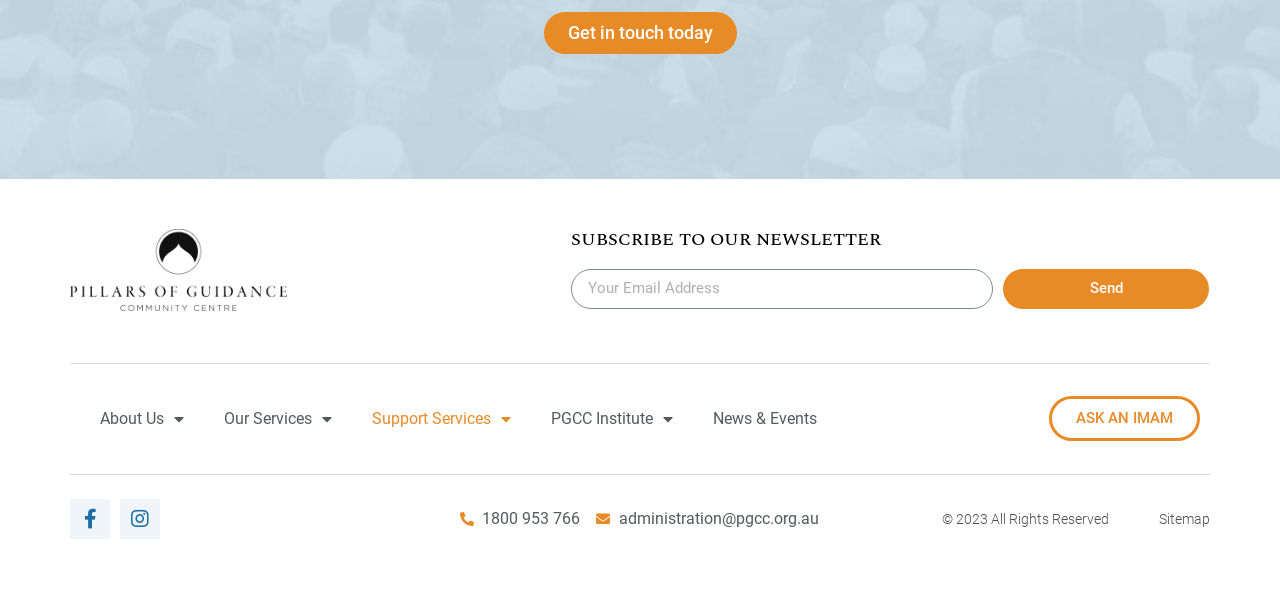Please identify the bounding box coordinates of the region to click in order to complete the task: "Learn about the organization". The coordinates must be four float numbers between 0 and 1, specified as [left, top, right, bottom].

[0.062, 0.669, 0.159, 0.747]